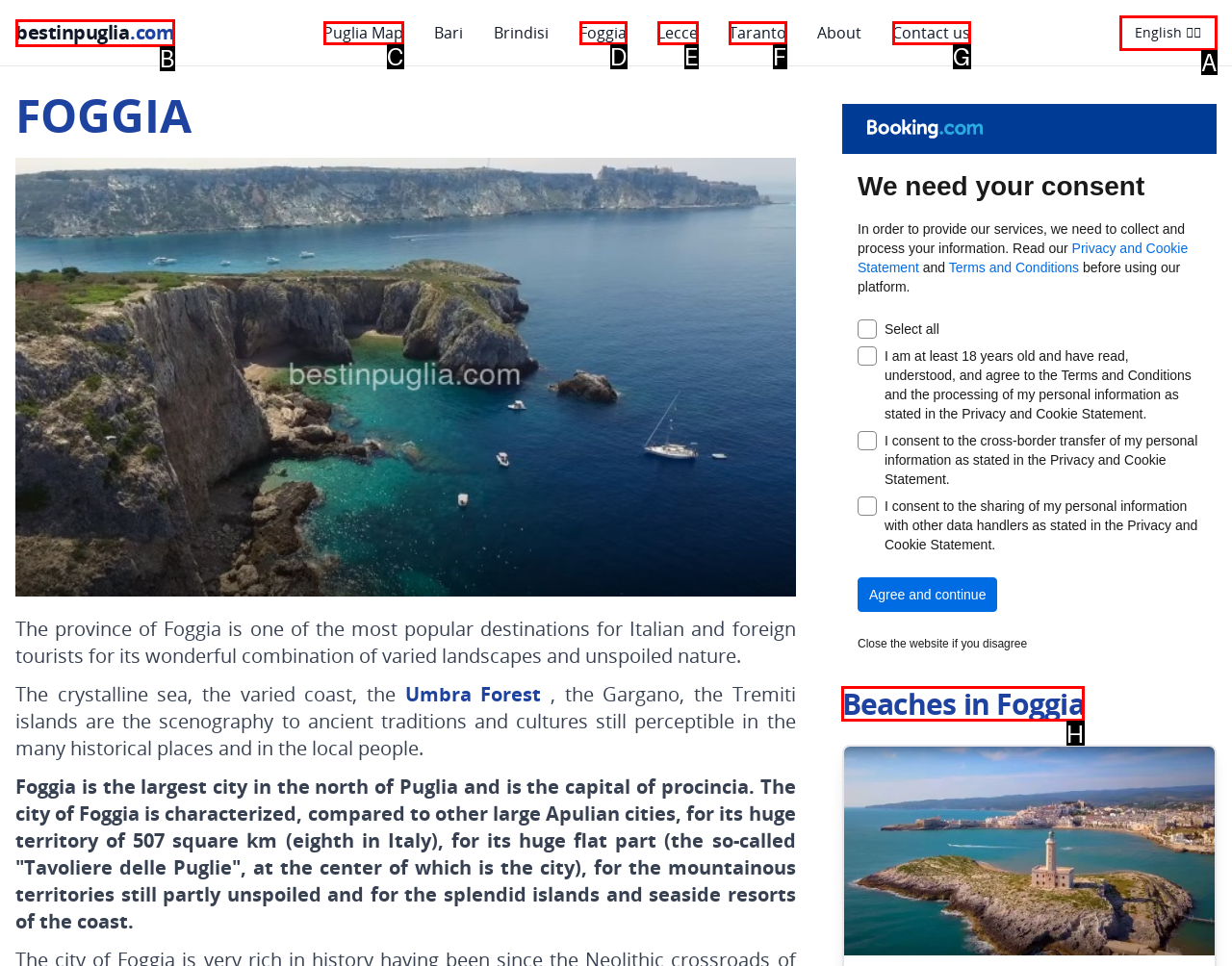Please identify the correct UI element to click for the task: Visit Beaches in Foggia Respond with the letter of the appropriate option.

H